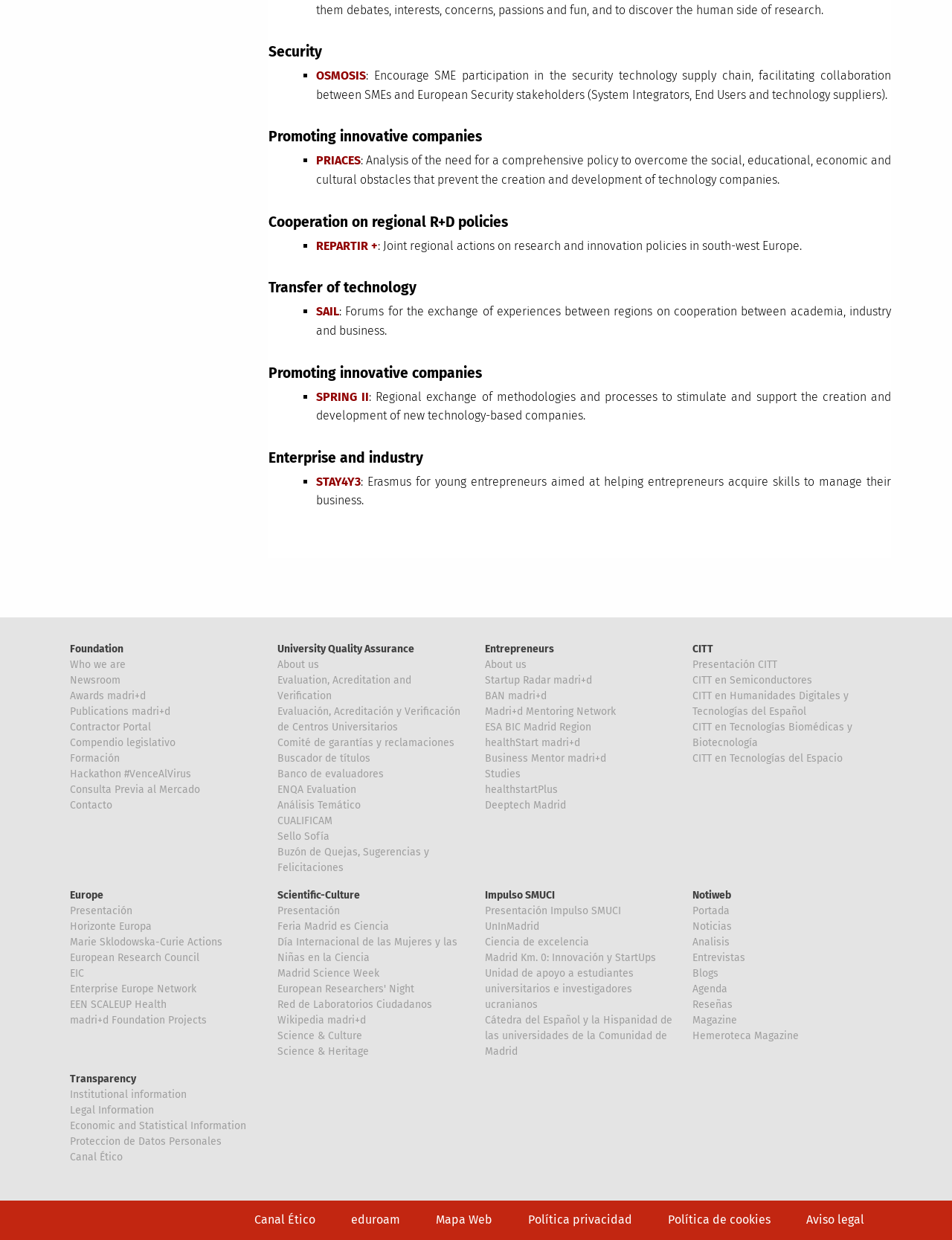Identify the bounding box coordinates of the clickable region to carry out the given instruction: "View 'PRIACES'".

[0.332, 0.124, 0.379, 0.135]